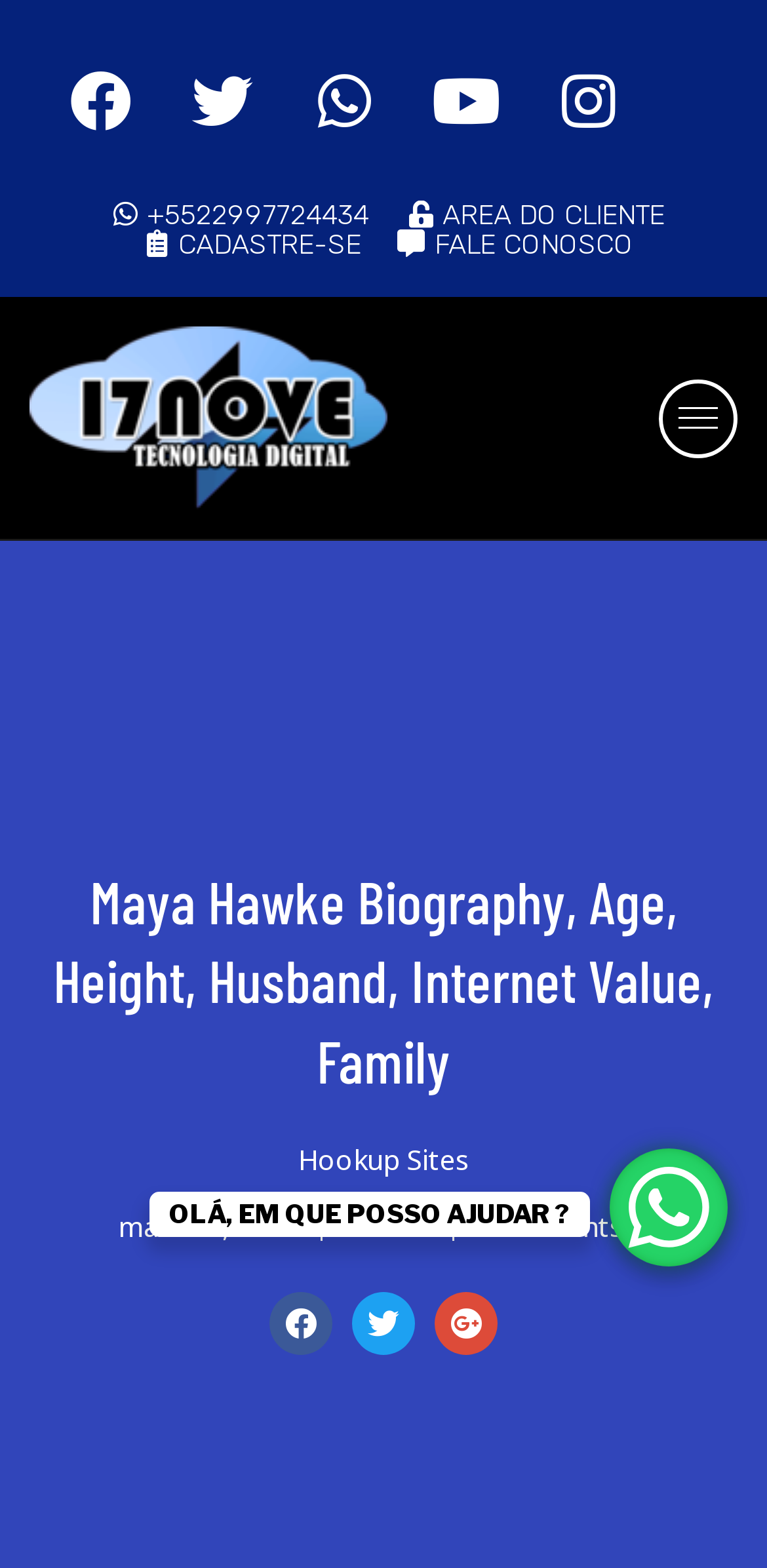Find the bounding box coordinates of the element you need to click on to perform this action: 'Get help'. The coordinates should be represented by four float values between 0 and 1, in the format [left, top, right, bottom].

None